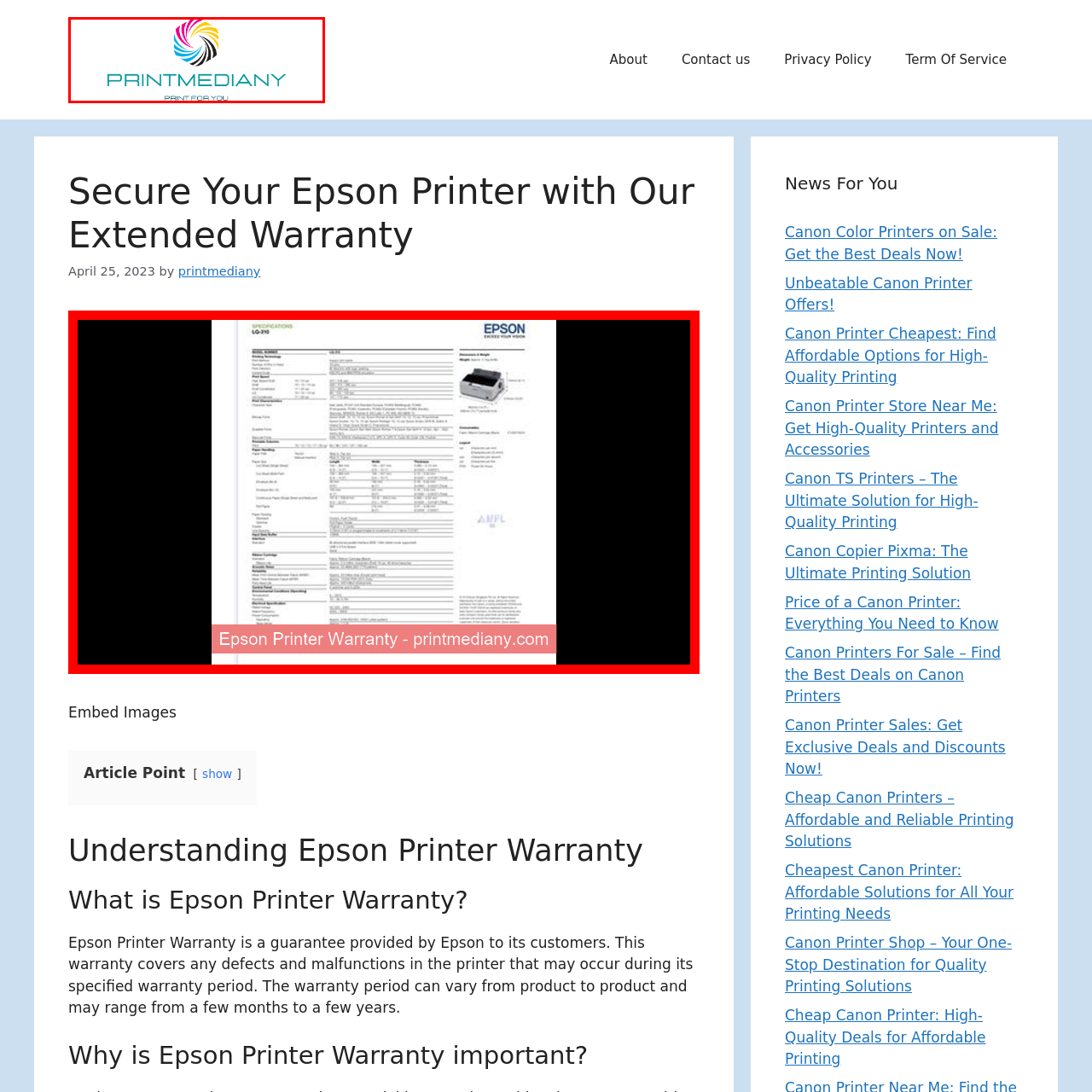Thoroughly describe the scene within the red-bordered area of the image.

The image features the logo of PrintMediany, a vibrant and modern design that emphasizes its focus on printing services. The logo showcases a spiral design made up of four distinct colors: pink, cyan, yellow, and black, symbolizing the key colors used in printing processes. Beneath the logo, the name "PRINTMEDIANY" is prominently displayed in a sleek turquoise font, conveying professionalism and clarity. The tagline "PRINT FOR YOU" is positioned below, reinforcing the company's commitment to personalized printing solutions. This visual identity reflects PrintMediany's dedication to quality and customer-centric service in the printing industry.